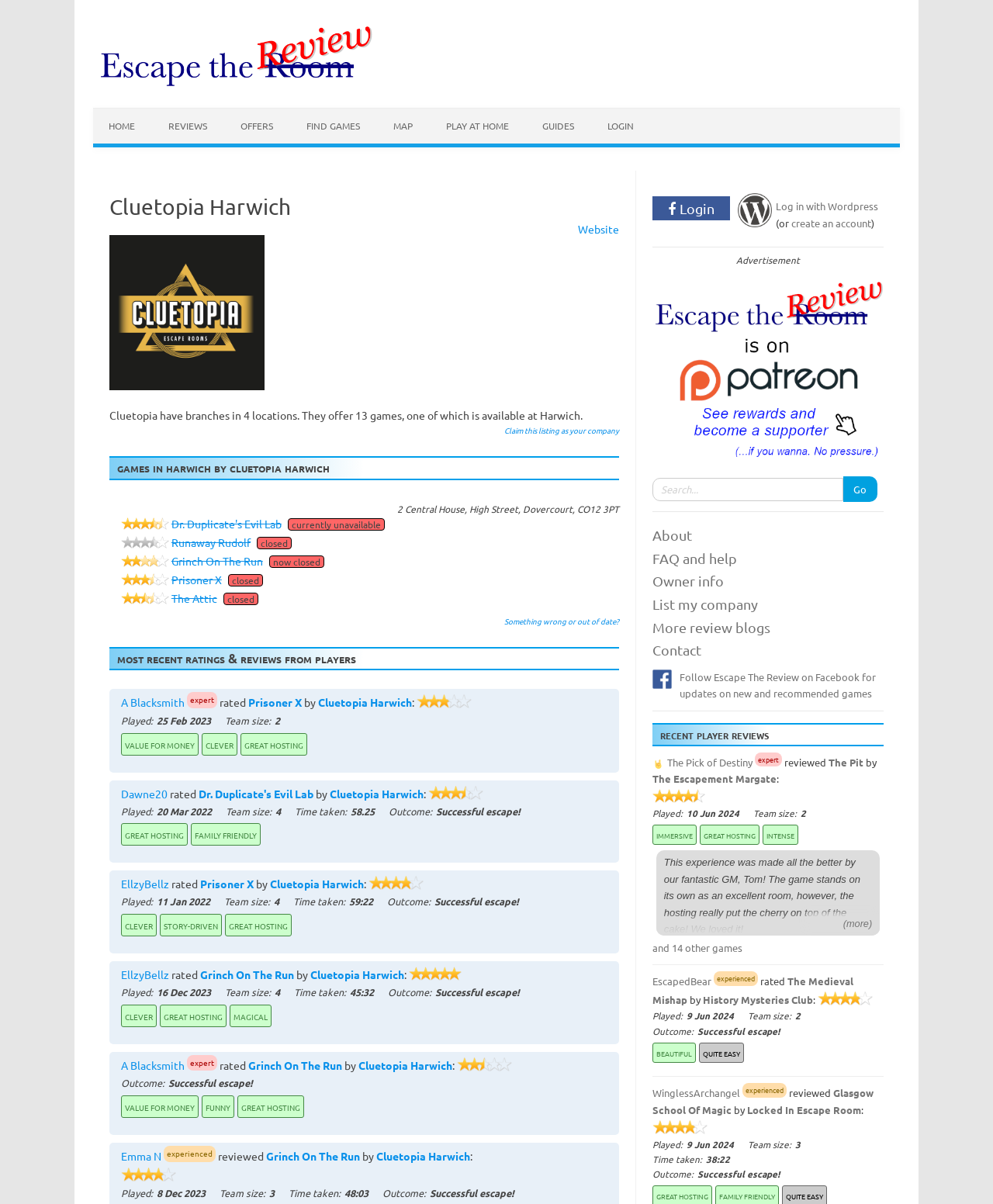Give a one-word or phrase response to the following question: What is the rating of the game 'Prisoner X'?

30-35 out of 5